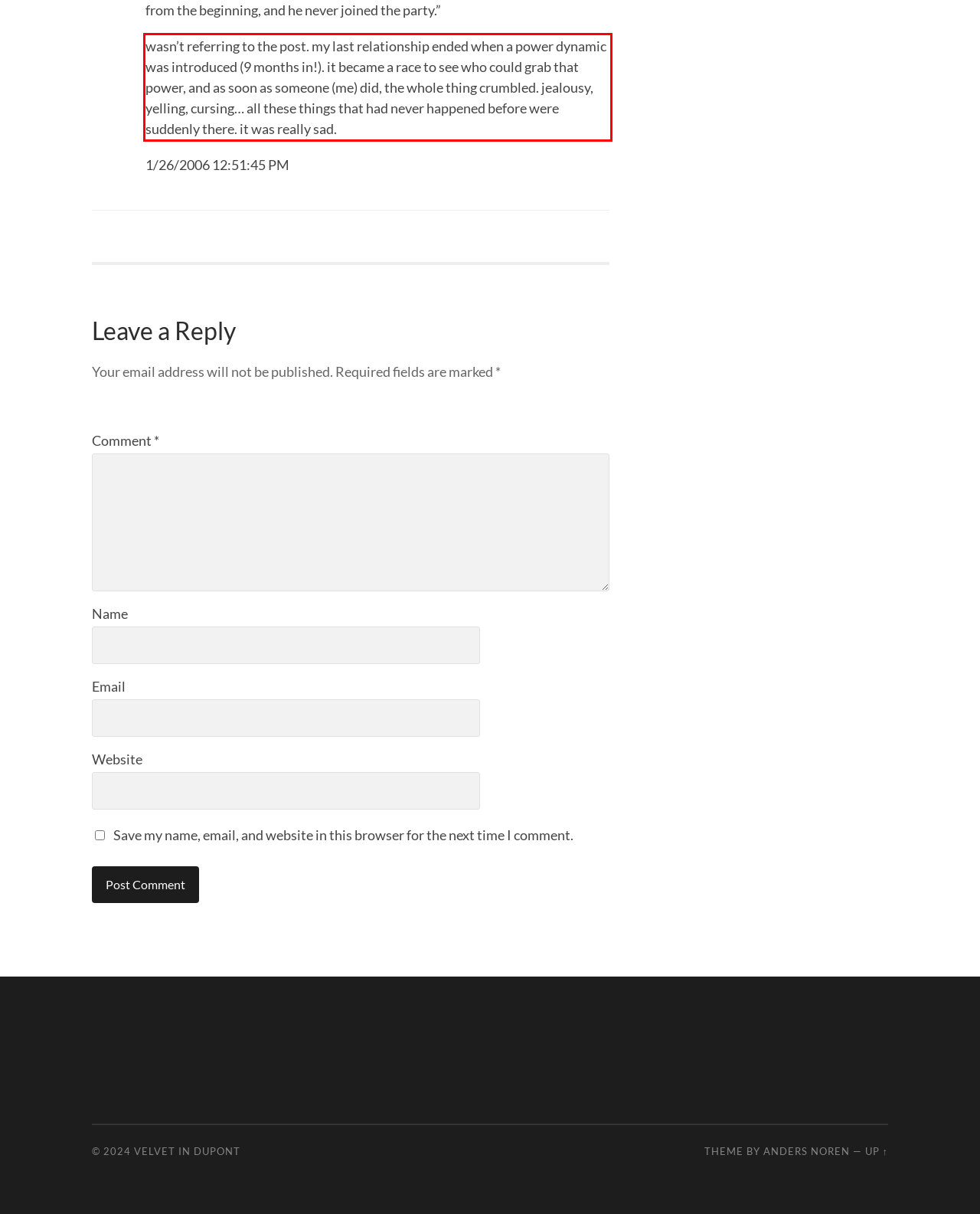In the given screenshot, locate the red bounding box and extract the text content from within it.

wasn’t referring to the post. my last relationship ended when a power dynamic was introduced (9 months in!). it became a race to see who could grab that power, and as soon as someone (me) did, the whole thing crumbled. jealousy, yelling, cursing… all these things that had never happened before were suddenly there. it was really sad.